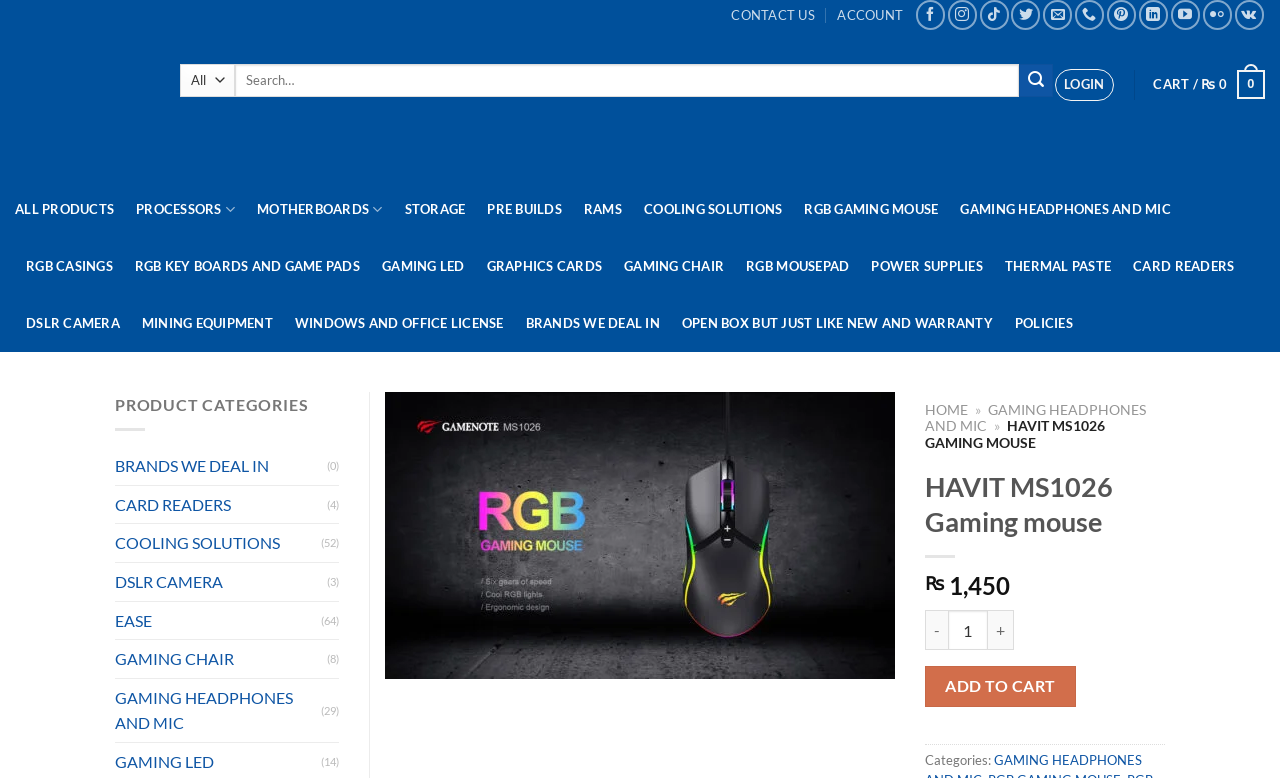What is the price of the HAVIT MS1026 Gaming mouse?
Using the information from the image, provide a comprehensive answer to the question.

The price of the HAVIT MS1026 Gaming mouse can be found on the webpage, specifically in the section where the product details are displayed. The price is listed as '₨1,450'.